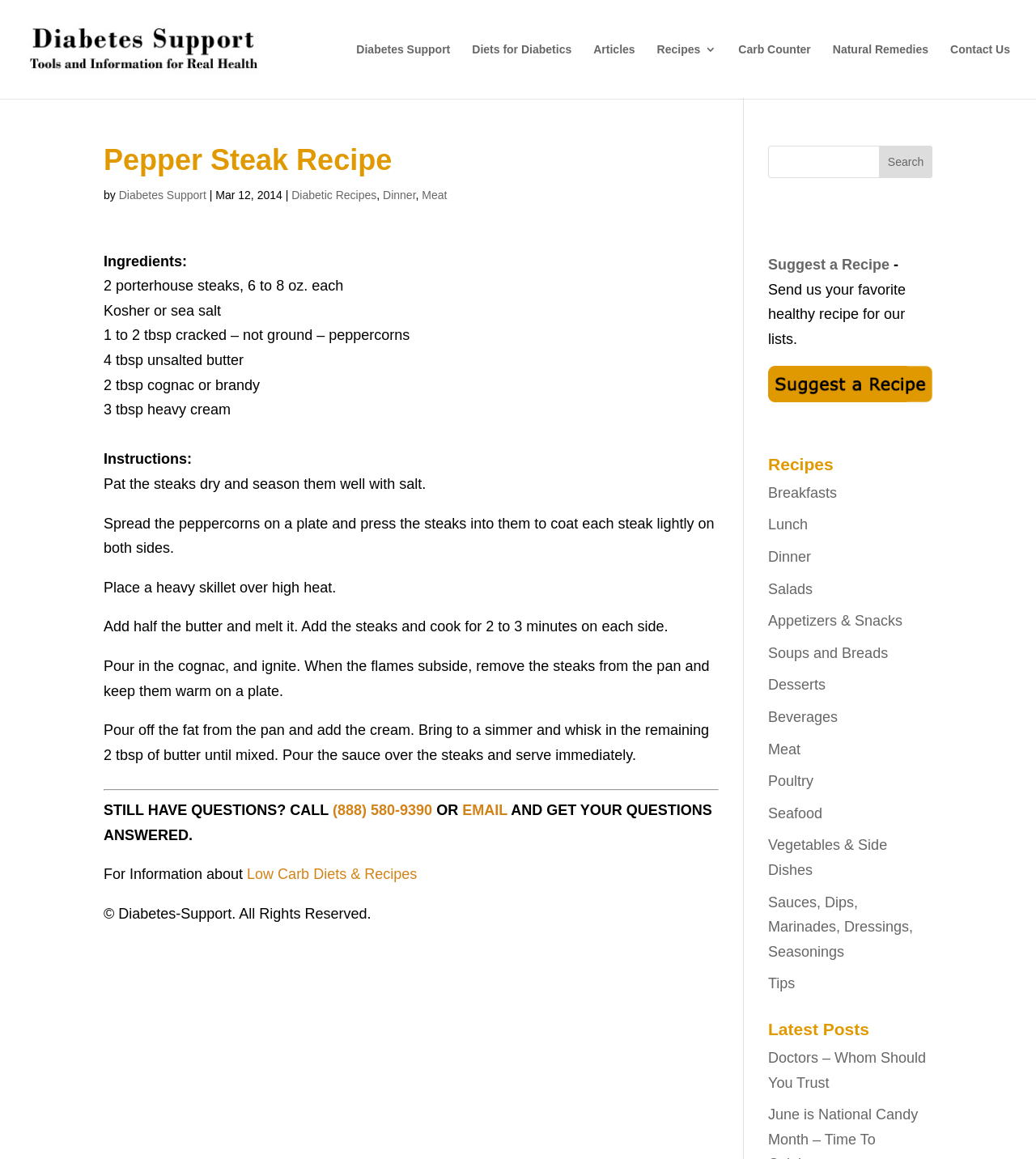For the given element description Search, determine the bounding box coordinates of the UI element. The coordinates should follow the format (top-left x, top-left y, bottom-right x, bottom-right y) and be within the range of 0 to 1.

[0.848, 0.126, 0.9, 0.154]